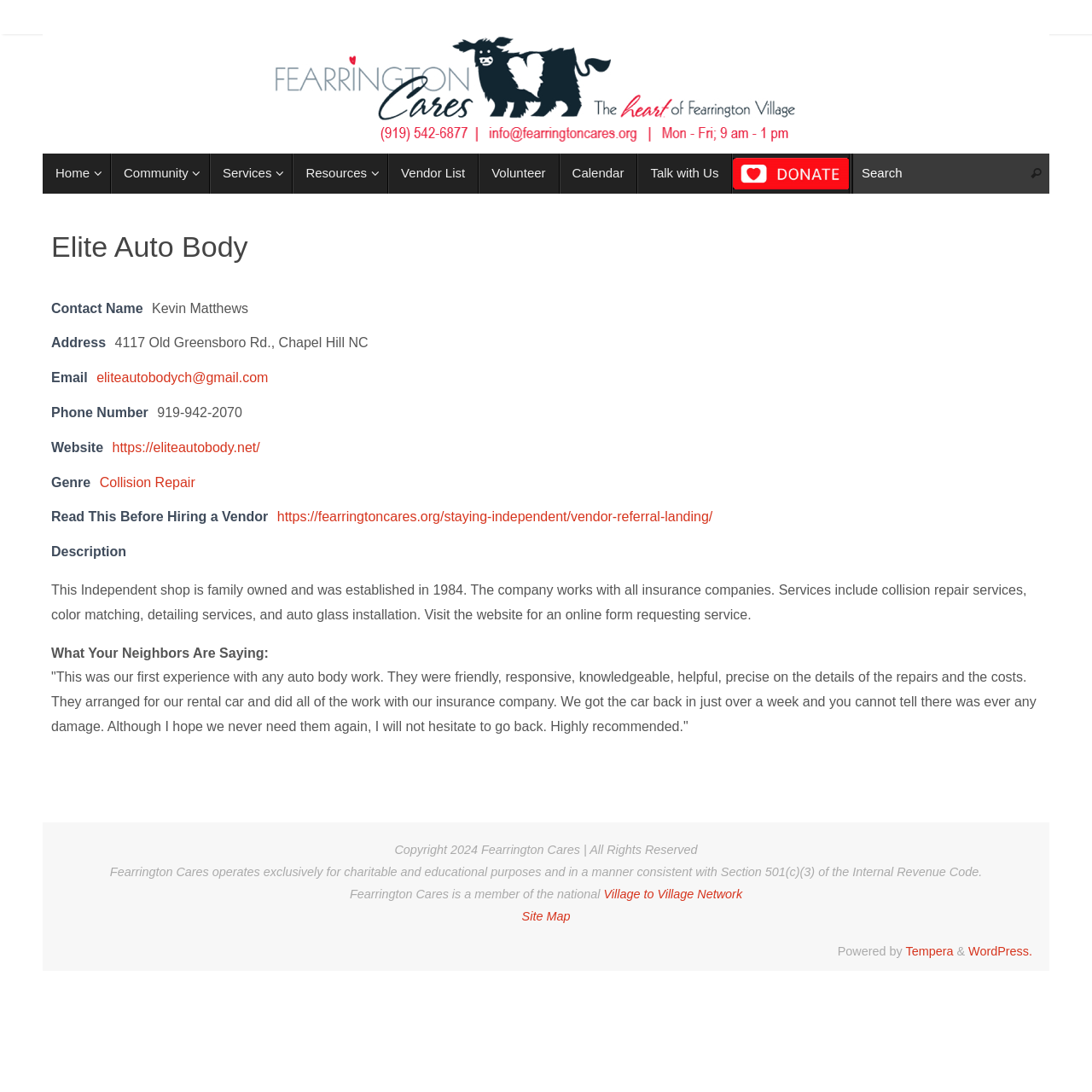Extract the main heading text from the webpage.

Elite Auto Body